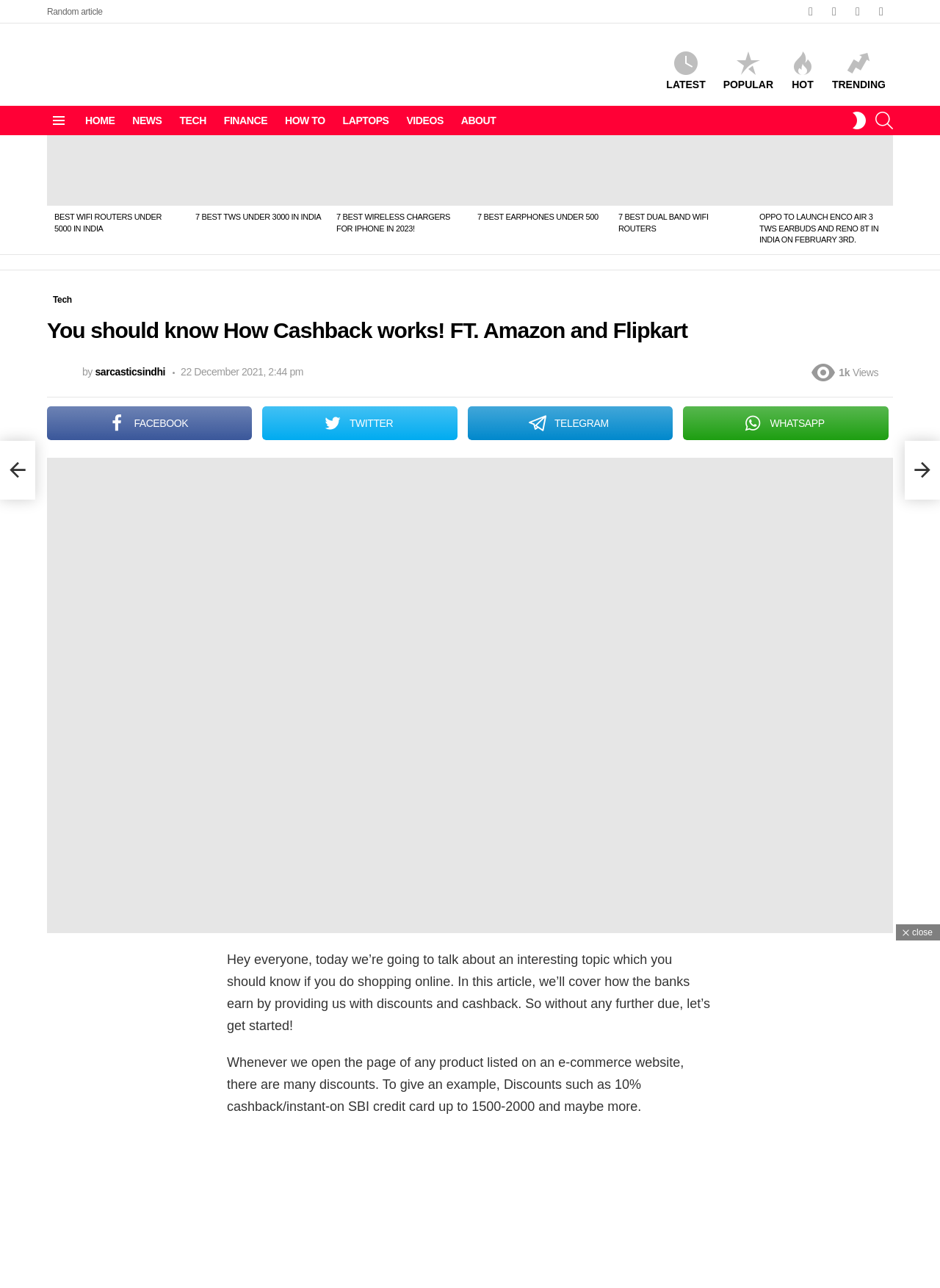Look at the image and write a detailed answer to the question: 
What is the topic of the article?

The topic of the article can be found in the heading of the article, which says 'You should know How Cashback works! FT. Amazon and Flipkart'. This indicates that the article is about how cashback works, specifically in the context of Amazon and Flipkart.